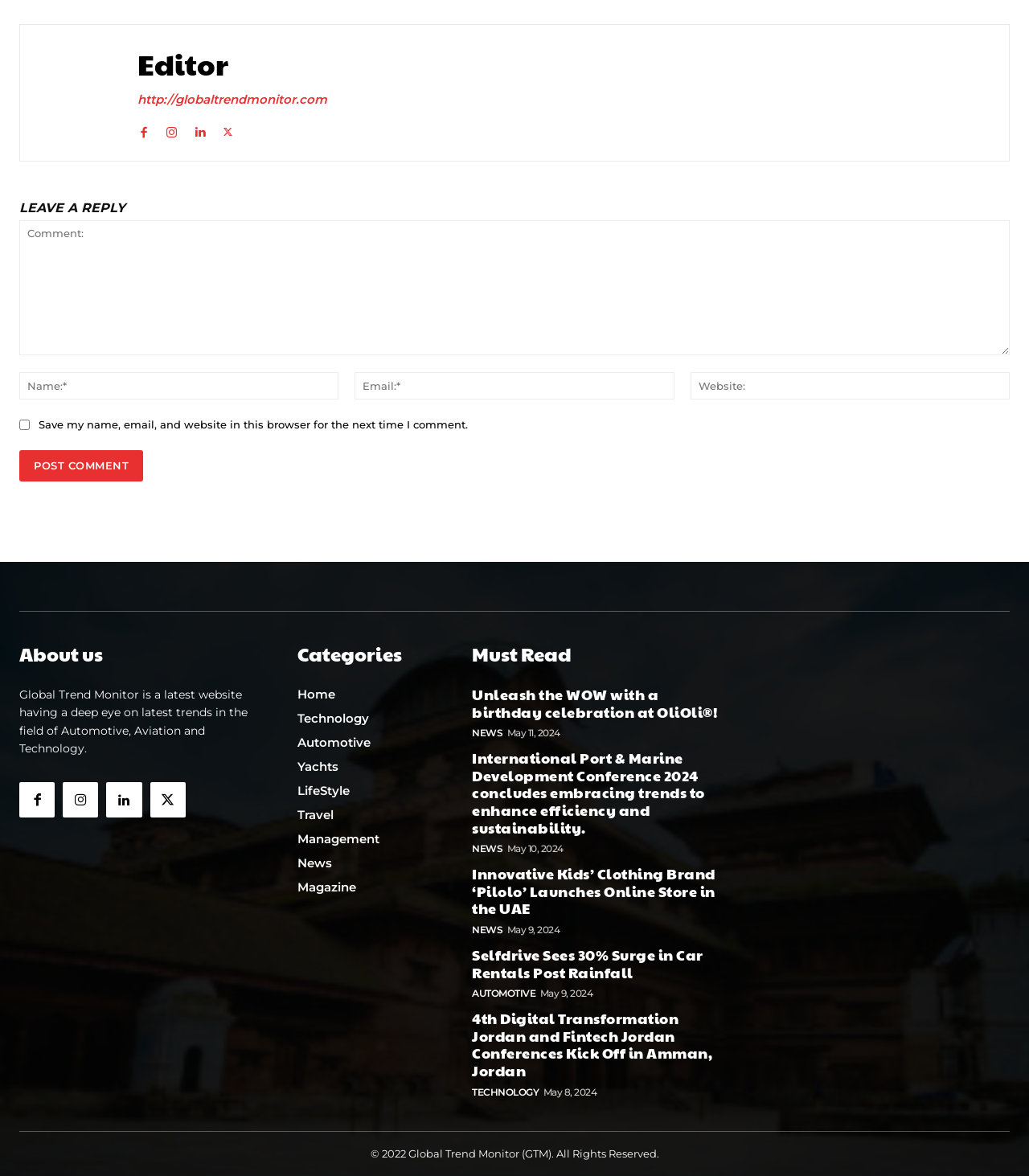Identify the bounding box coordinates for the UI element that matches this description: "parent_node: Website: name="url" placeholder="Website:"".

[0.671, 0.316, 0.981, 0.339]